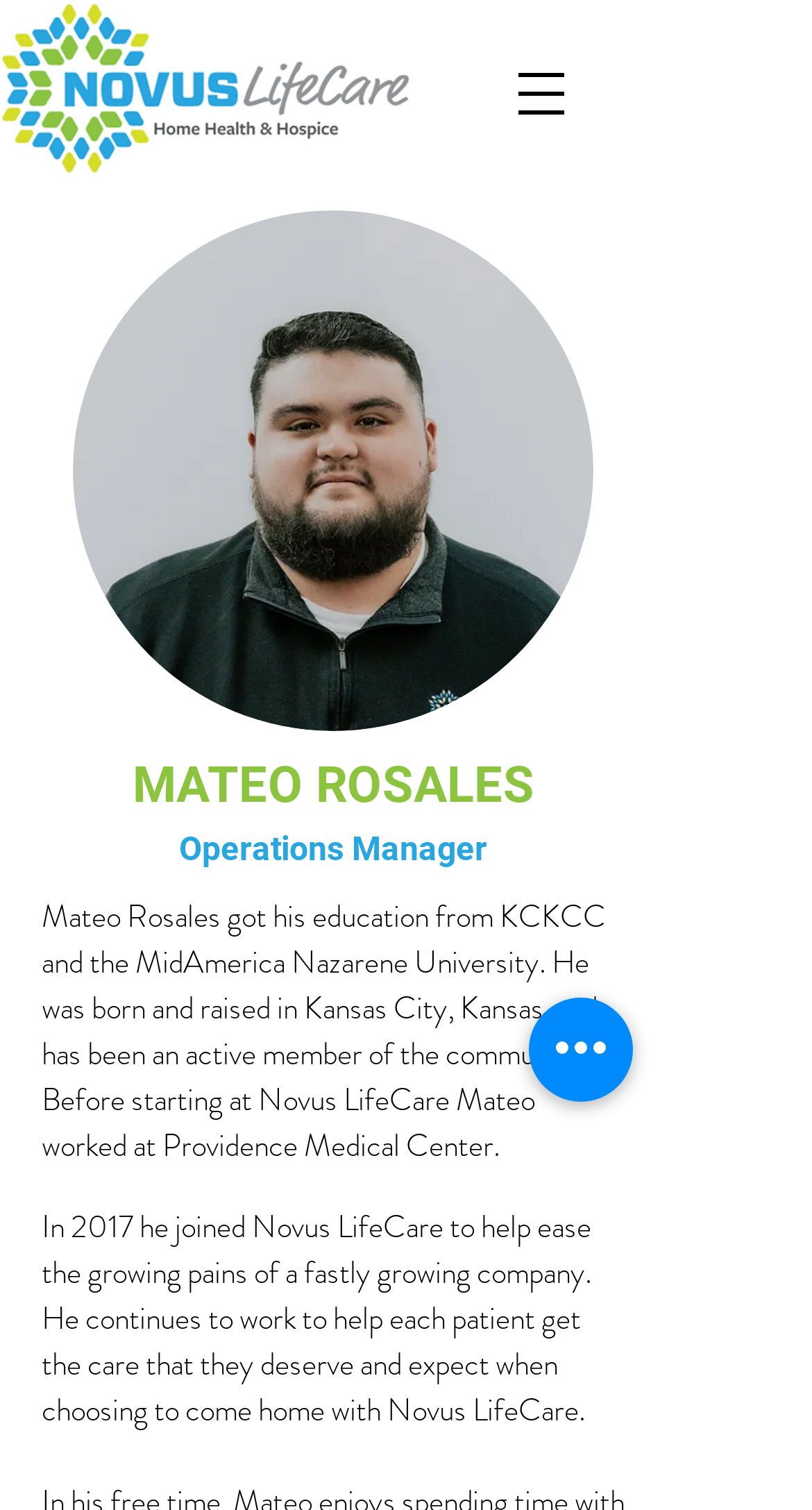Provide a single word or phrase answer to the question: 
What is Mateo Rosales' occupation?

Operations Manager